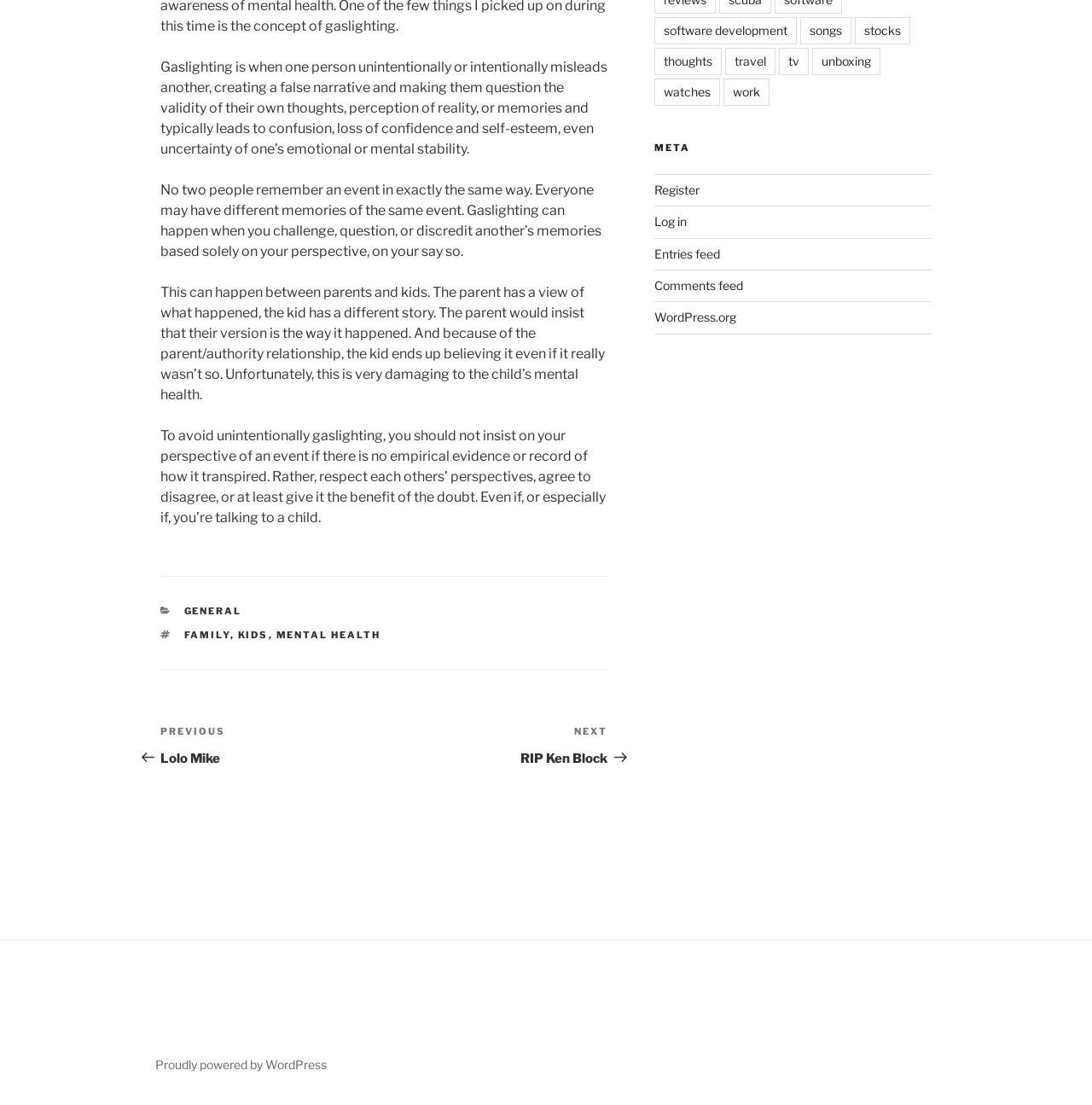Find and provide the bounding box coordinates for the UI element described with: "aria-label="TikTok"".

None